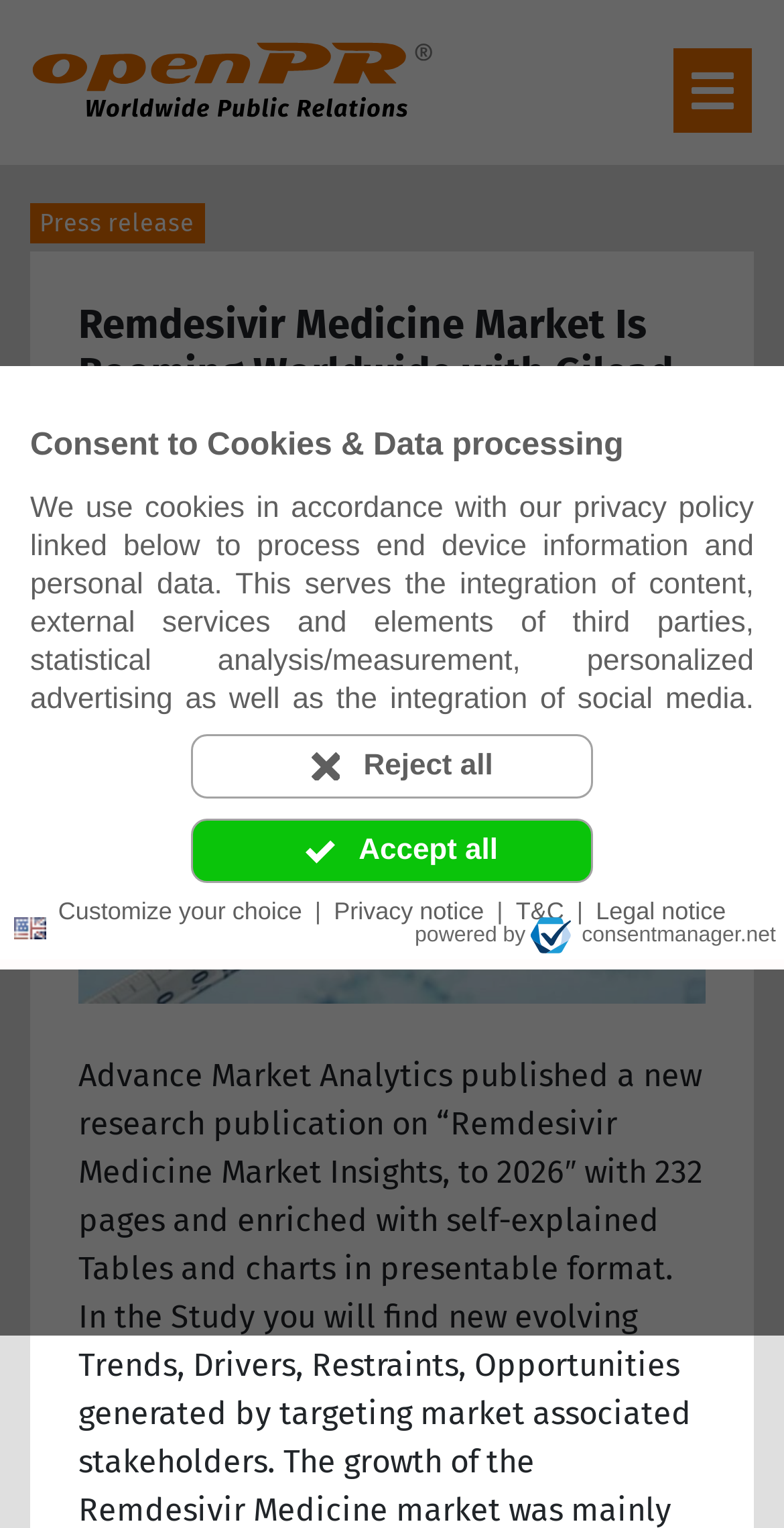What is the category of the press release?
Please answer the question with as much detail and depth as you can.

I found the category of the press release by looking at the link 'Health & Medicine' which is located below the date of the press release.